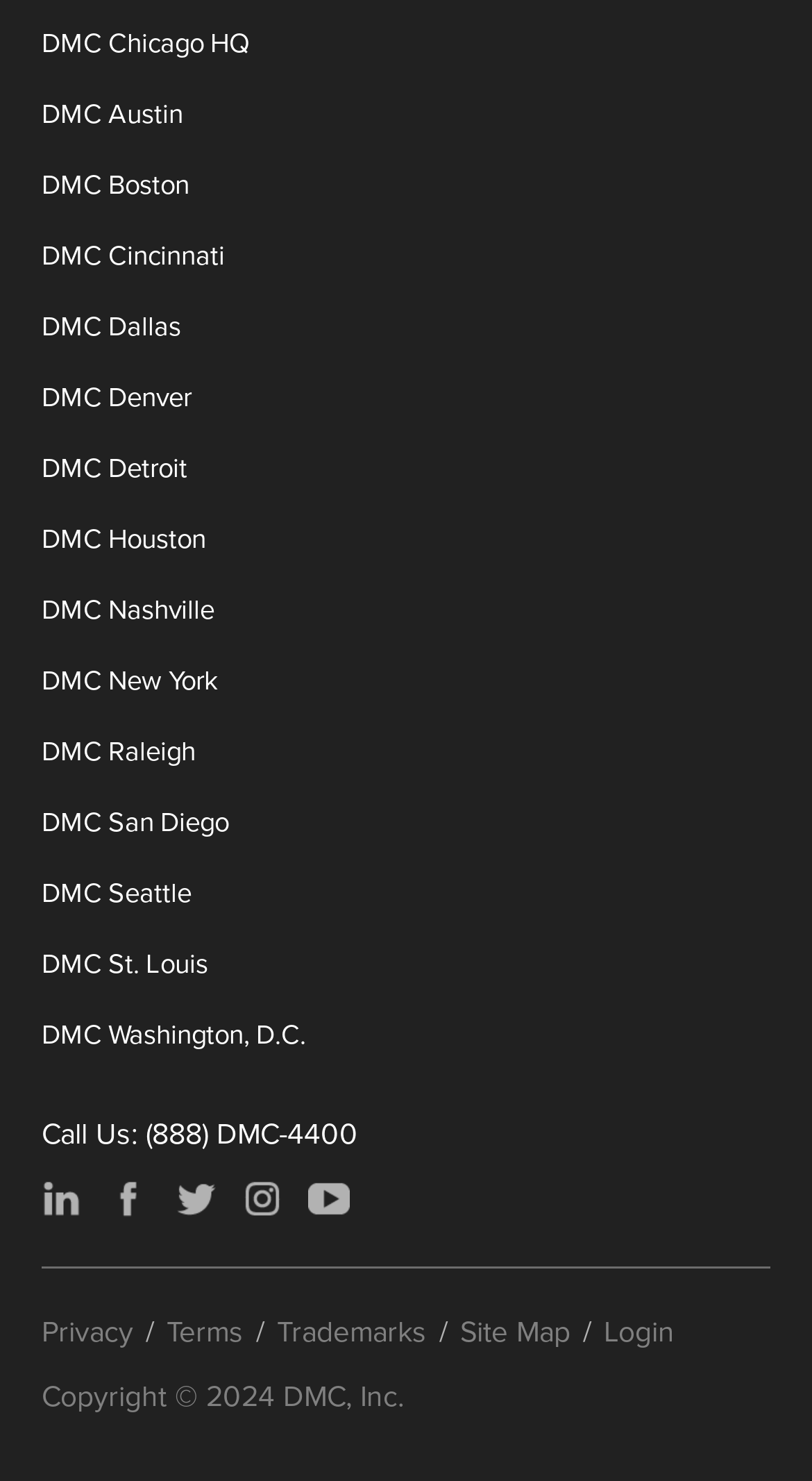Could you indicate the bounding box coordinates of the region to click in order to complete this instruction: "View DMC's LinkedIn".

[0.051, 0.795, 0.103, 0.823]